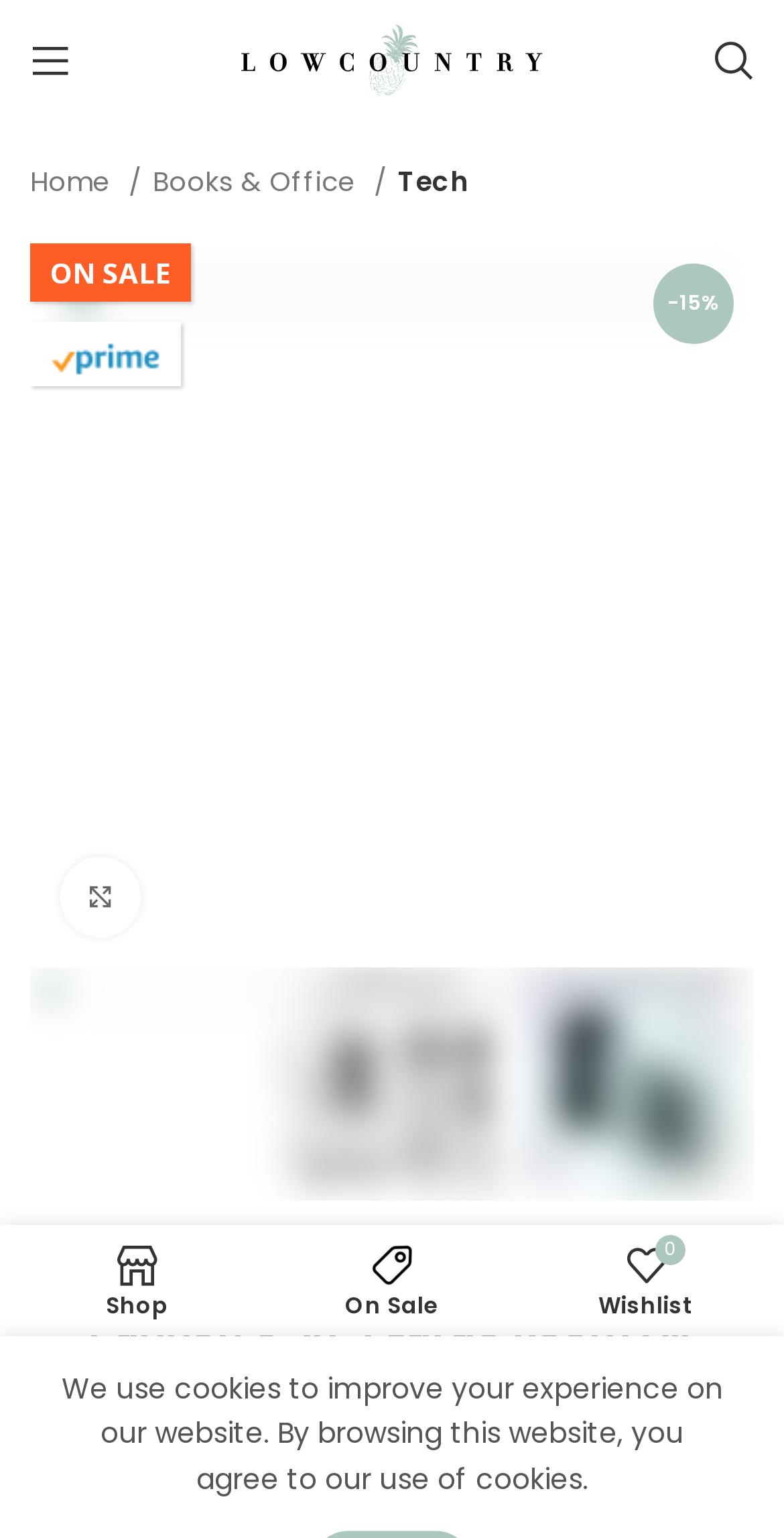Determine the bounding box coordinates for the UI element matching this description: "Home".

[0.038, 0.105, 0.179, 0.132]